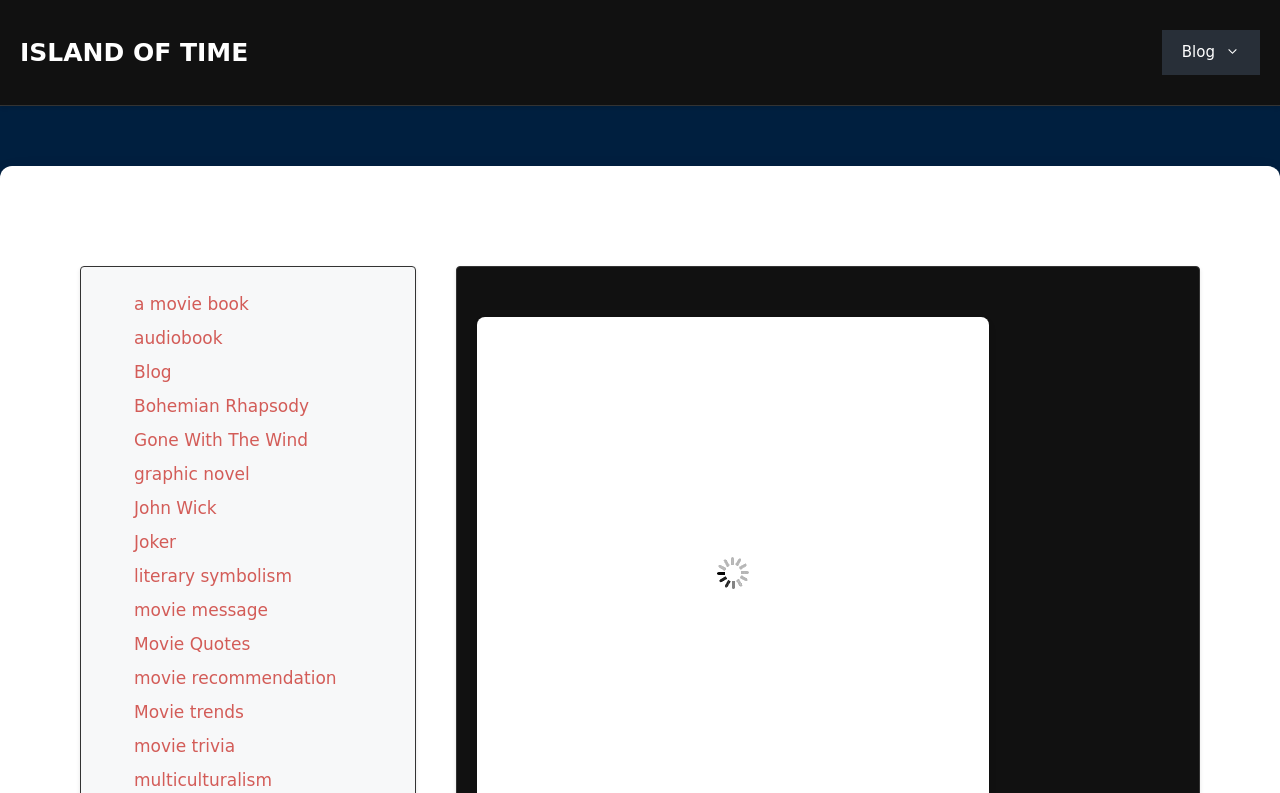What is the main category of the links on the webpage?
Please provide a detailed and thorough answer to the question.

By analyzing the links on the webpage, I noticed that most of them are related to movies, such as 'Bohemian Rhapsody', 'Gone With The Wind', 'John Wick', and 'Joker'. This suggests that the main category of the links on the webpage is movies.